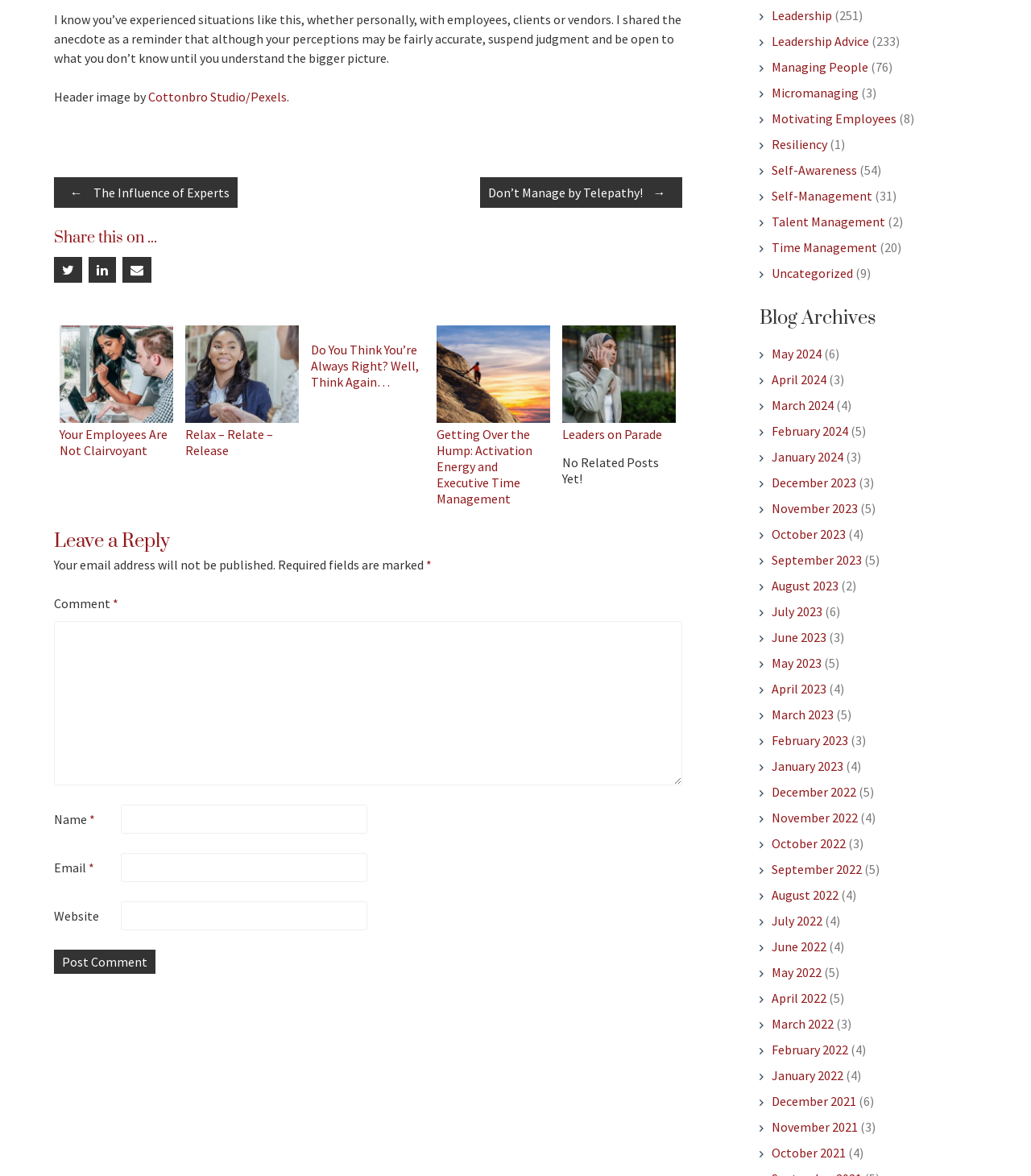Determine the bounding box coordinates of the clickable element to complete this instruction: "Read the 'Your Employees Are Not Clairvoyant' article". Provide the coordinates in the format of four float numbers between 0 and 1, [left, top, right, bottom].

[0.058, 0.348, 0.168, 0.362]